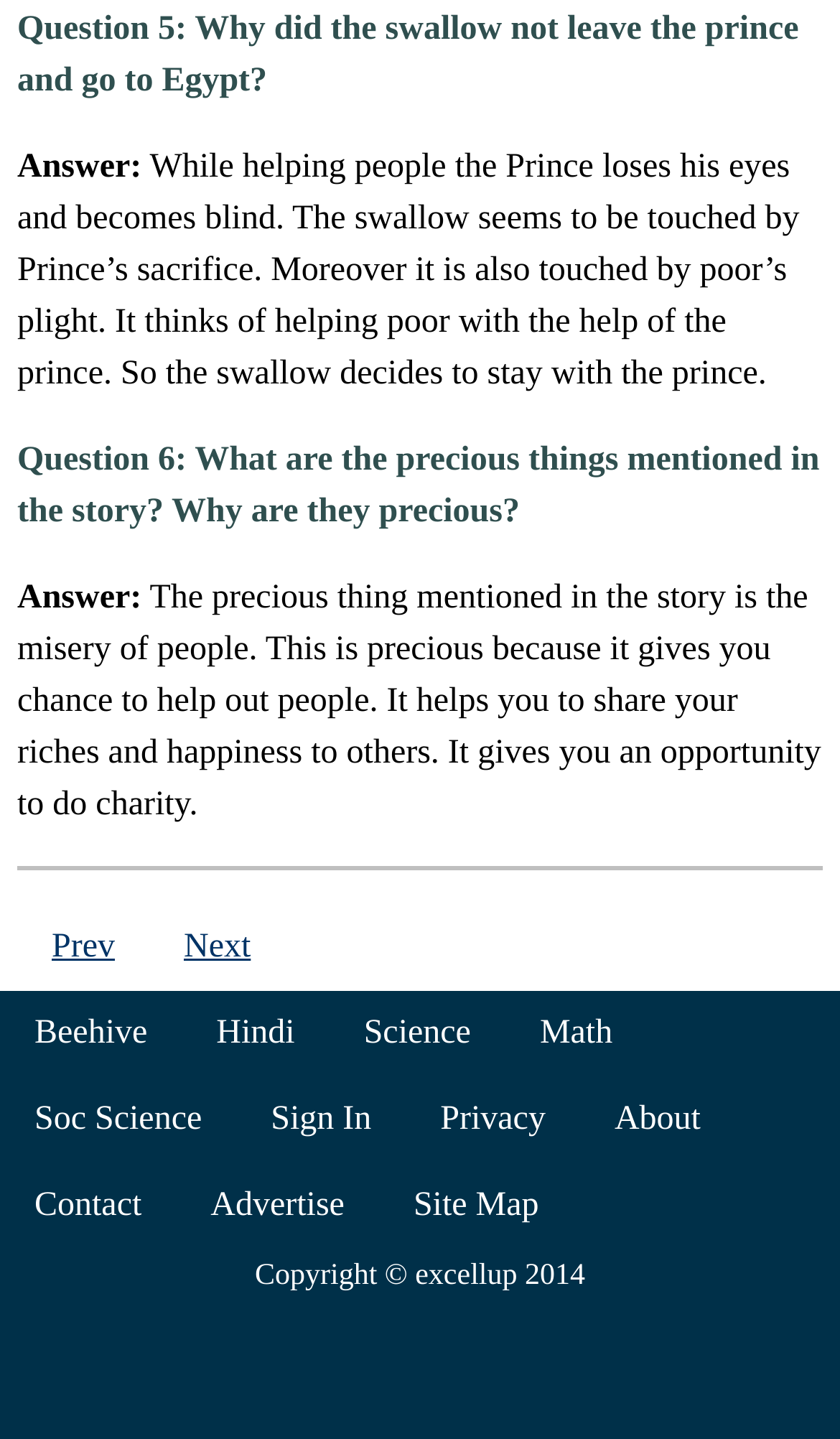Find the bounding box coordinates for the HTML element described in this sentence: "Sign In". Provide the coordinates as four float numbers between 0 and 1, in the format [left, top, right, bottom].

[0.281, 0.748, 0.483, 0.808]